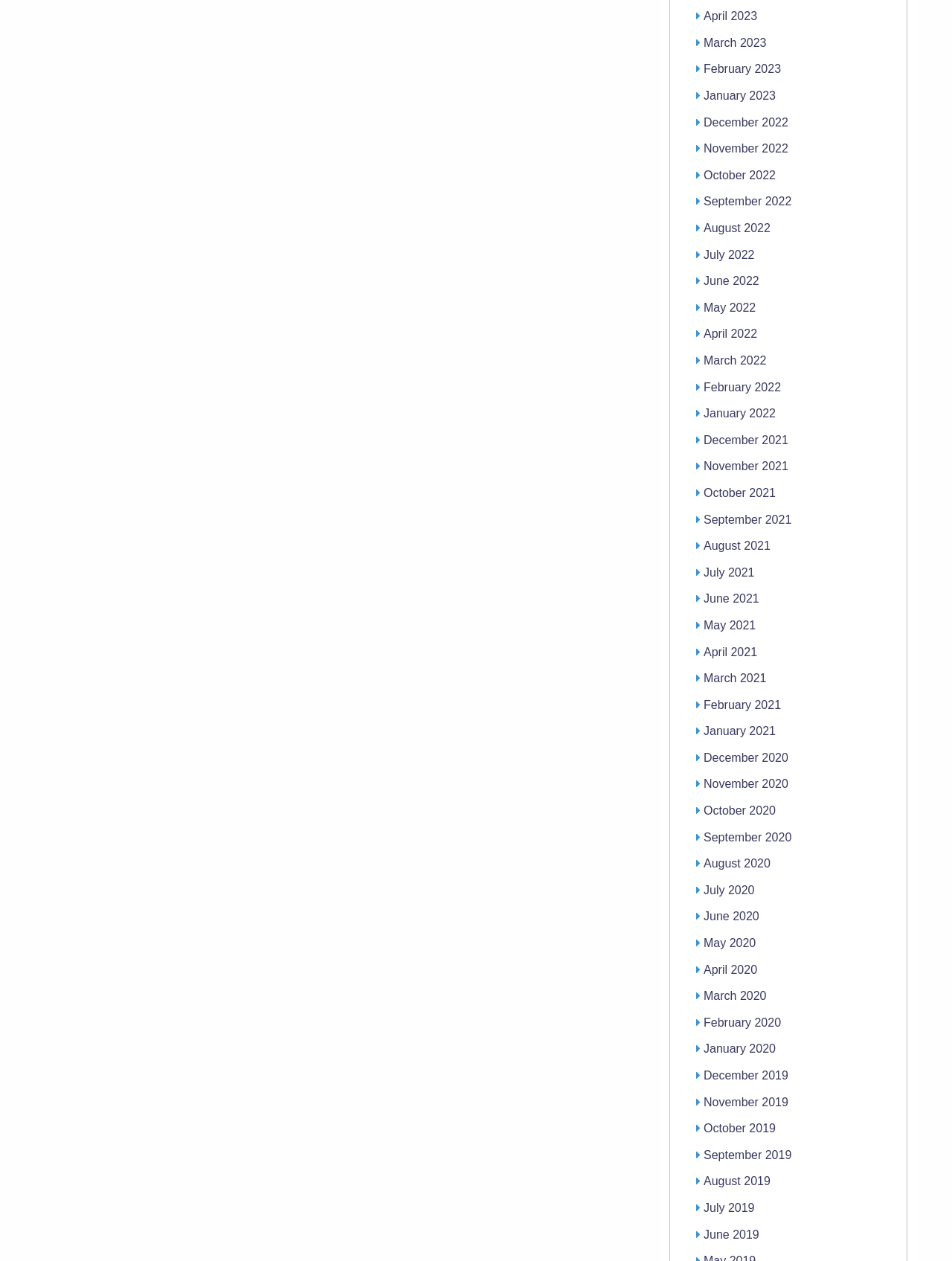Show the bounding box coordinates of the region that should be clicked to follow the instruction: "View January 2022."

[0.739, 0.323, 0.815, 0.333]